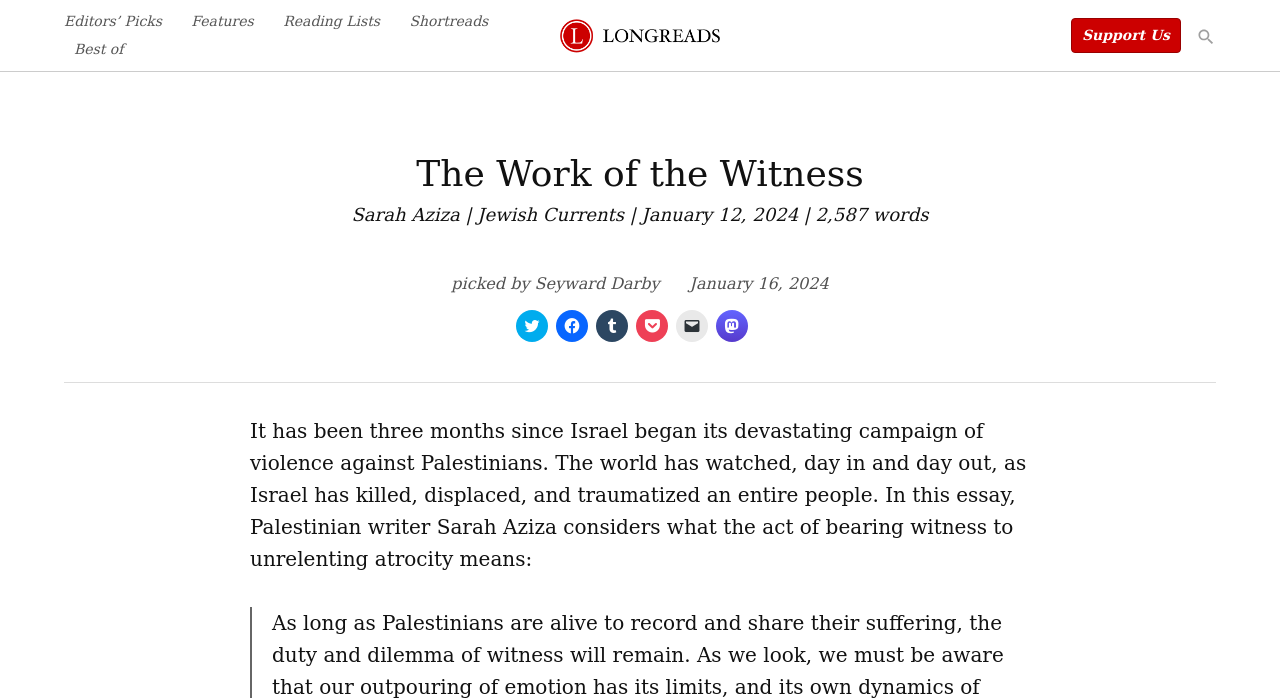Kindly determine the bounding box coordinates for the area that needs to be clicked to execute this instruction: "Open Search".

[0.934, 0.032, 0.95, 0.074]